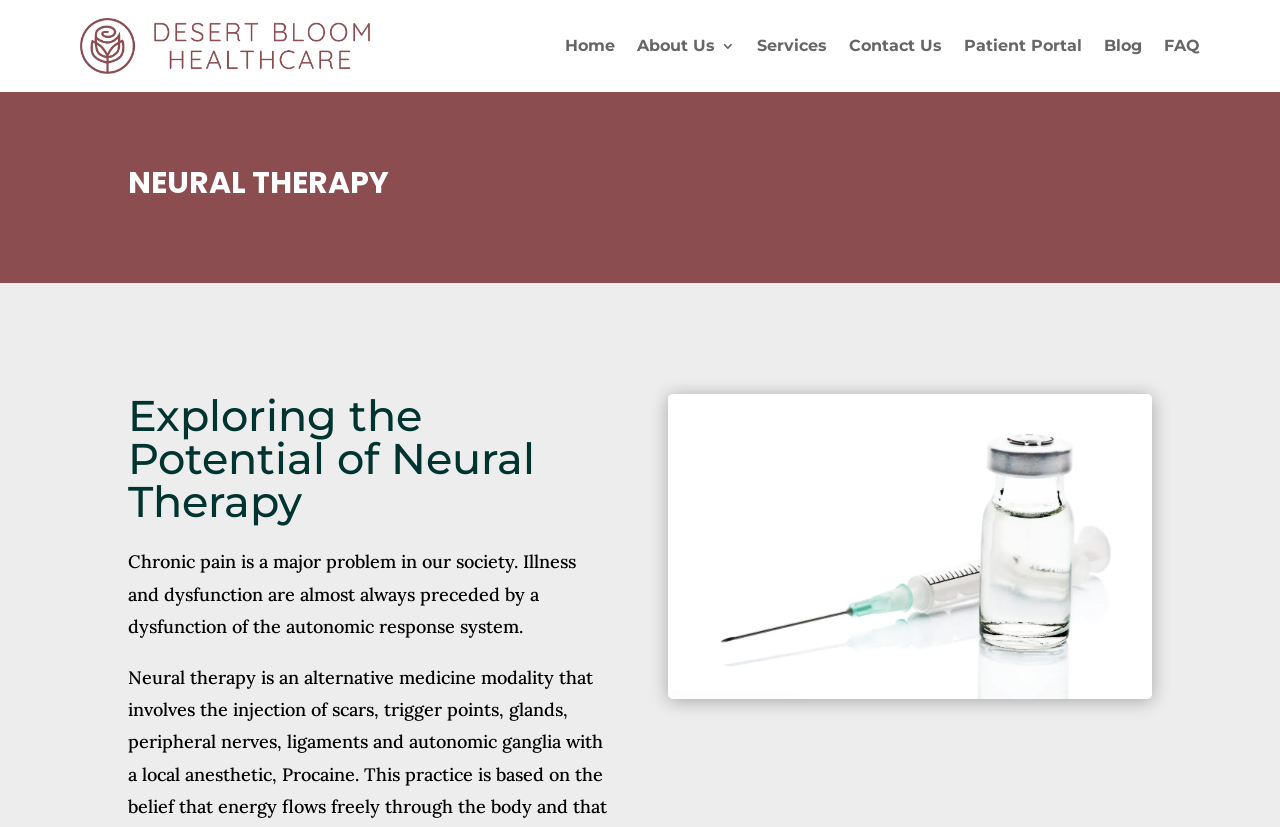Please give a concise answer to this question using a single word or phrase: 
What is the logo of the website?

Desert Bloom Logo